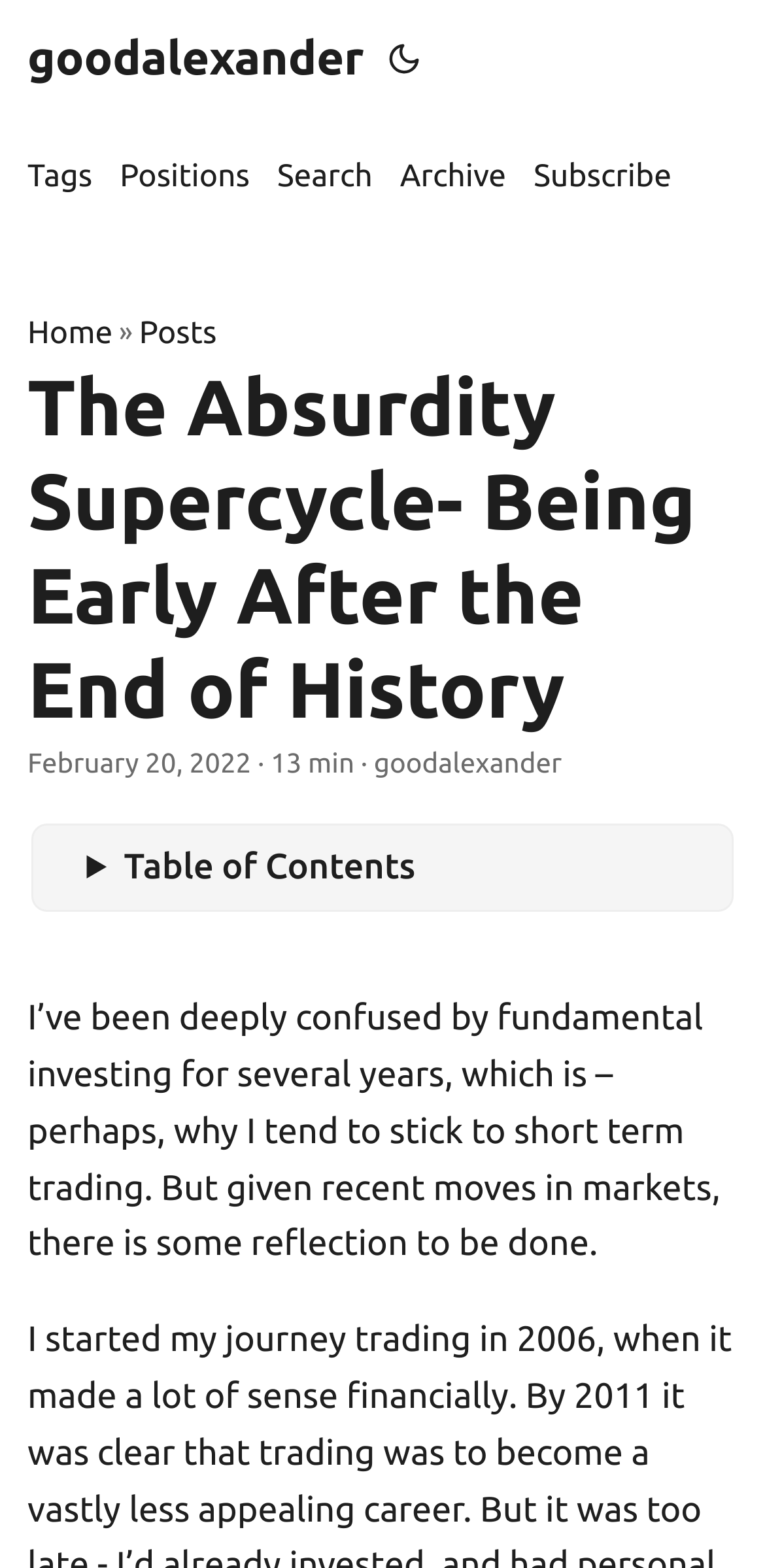Please locate the bounding box coordinates of the element that needs to be clicked to achieve the following instruction: "subscribe to the blog". The coordinates should be four float numbers between 0 and 1, i.e., [left, top, right, bottom].

[0.698, 0.075, 0.878, 0.15]